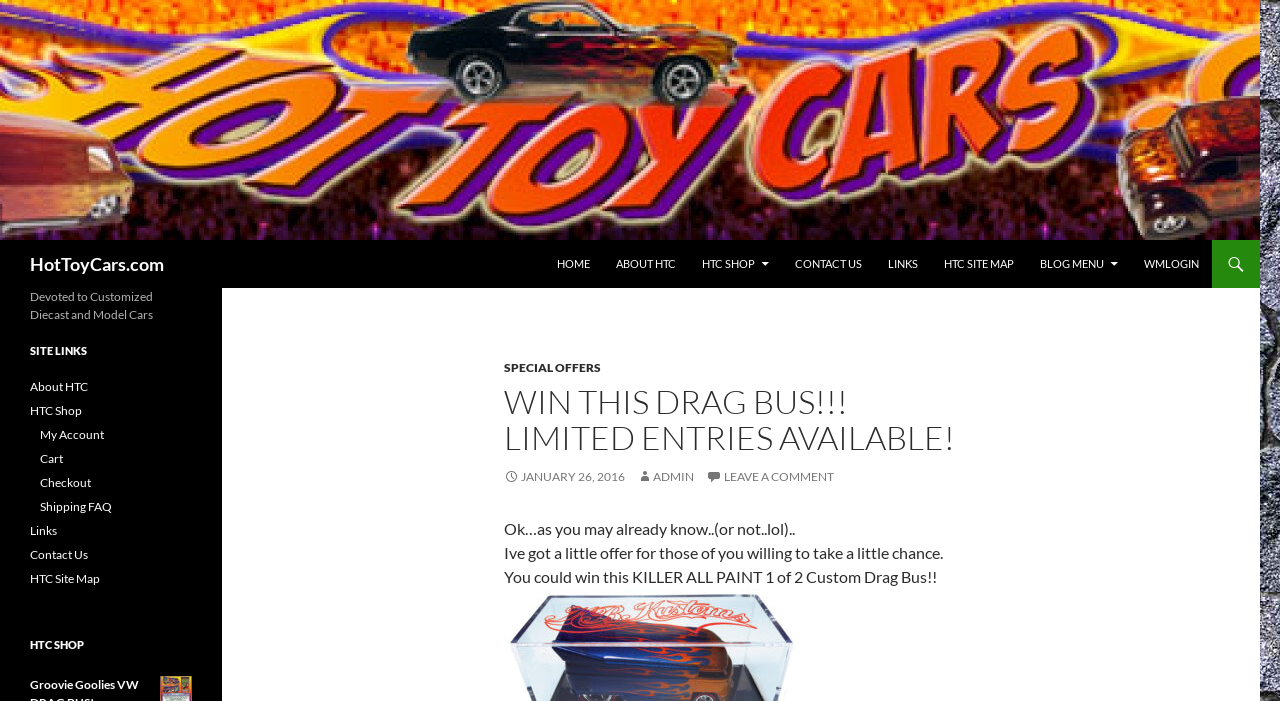Identify the bounding box coordinates of the clickable region required to complete the instruction: "Read about special offers". The coordinates should be given as four float numbers within the range of 0 and 1, i.e., [left, top, right, bottom].

[0.394, 0.514, 0.47, 0.535]